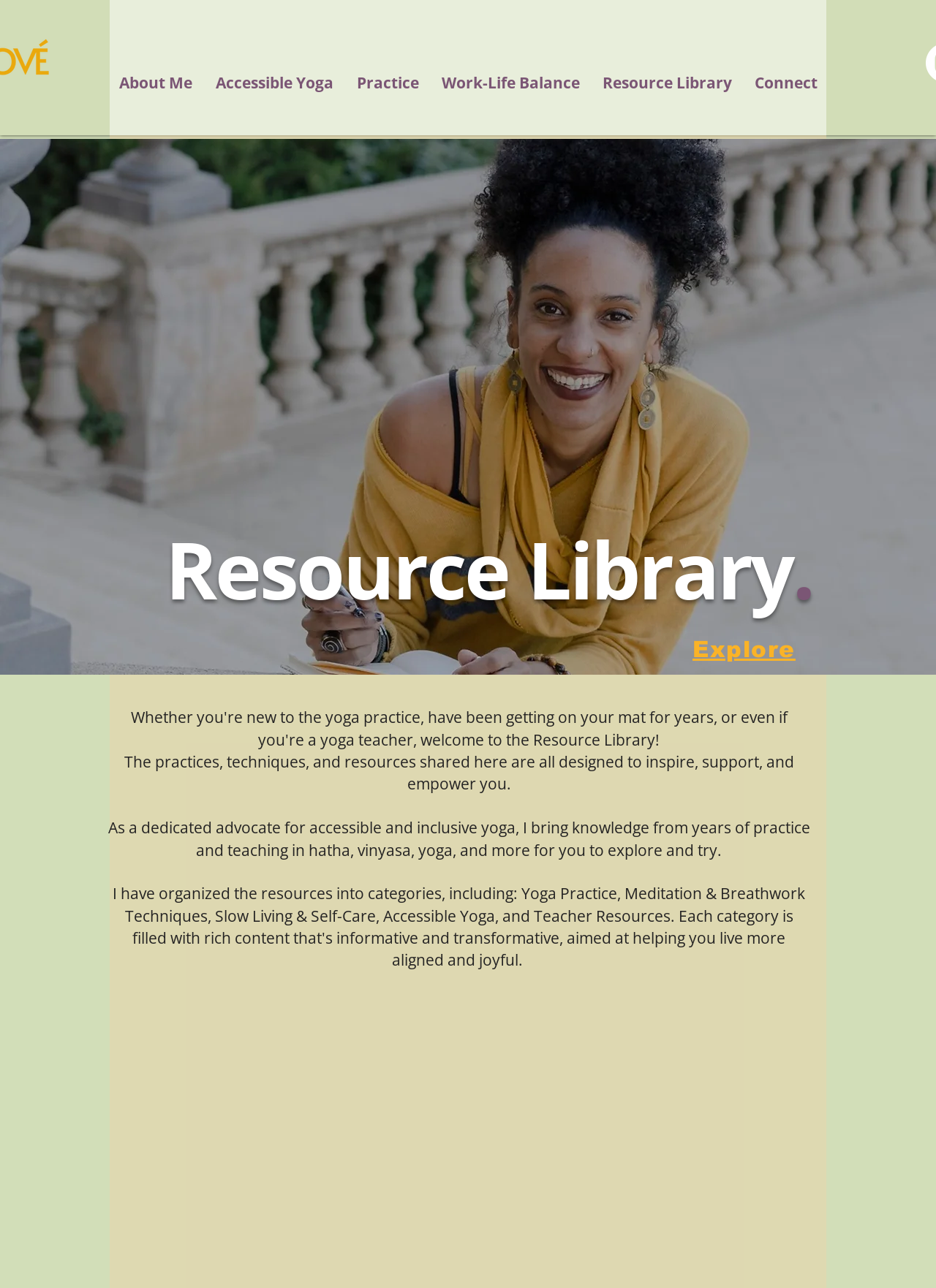What types of yoga are mentioned on the webpage?
Please give a well-detailed answer to the question.

The webpage mentions that the author has knowledge from years of practice and teaching in hatha, vinyasa, and yoga, which are shared in the resources available in the library.